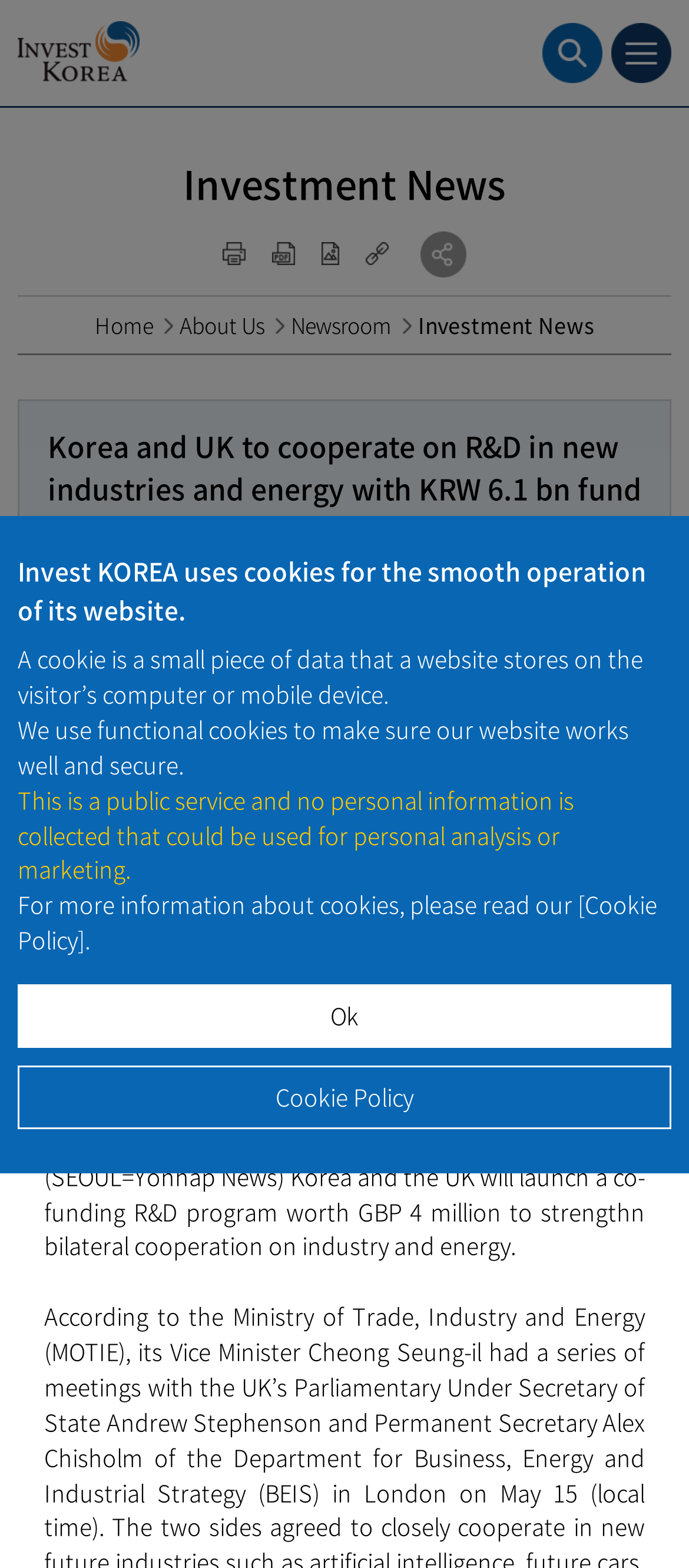Please specify the bounding box coordinates of the clickable section necessary to execute the following command: "Read the related post about Geburtstagswünsche Freundin beziehung".

None